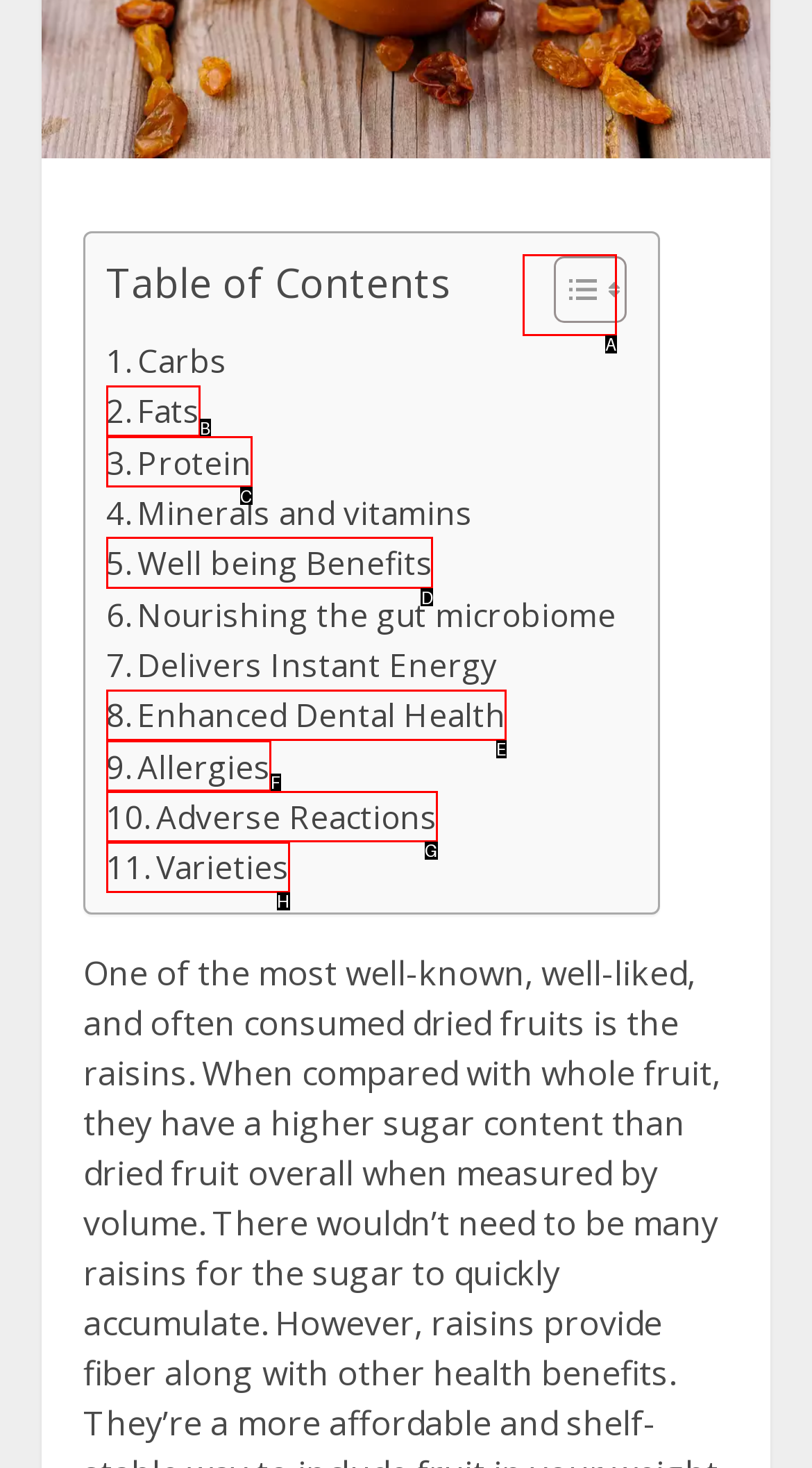Tell me which letter I should select to achieve the following goal: Read about Well being Benefits
Answer with the corresponding letter from the provided options directly.

D